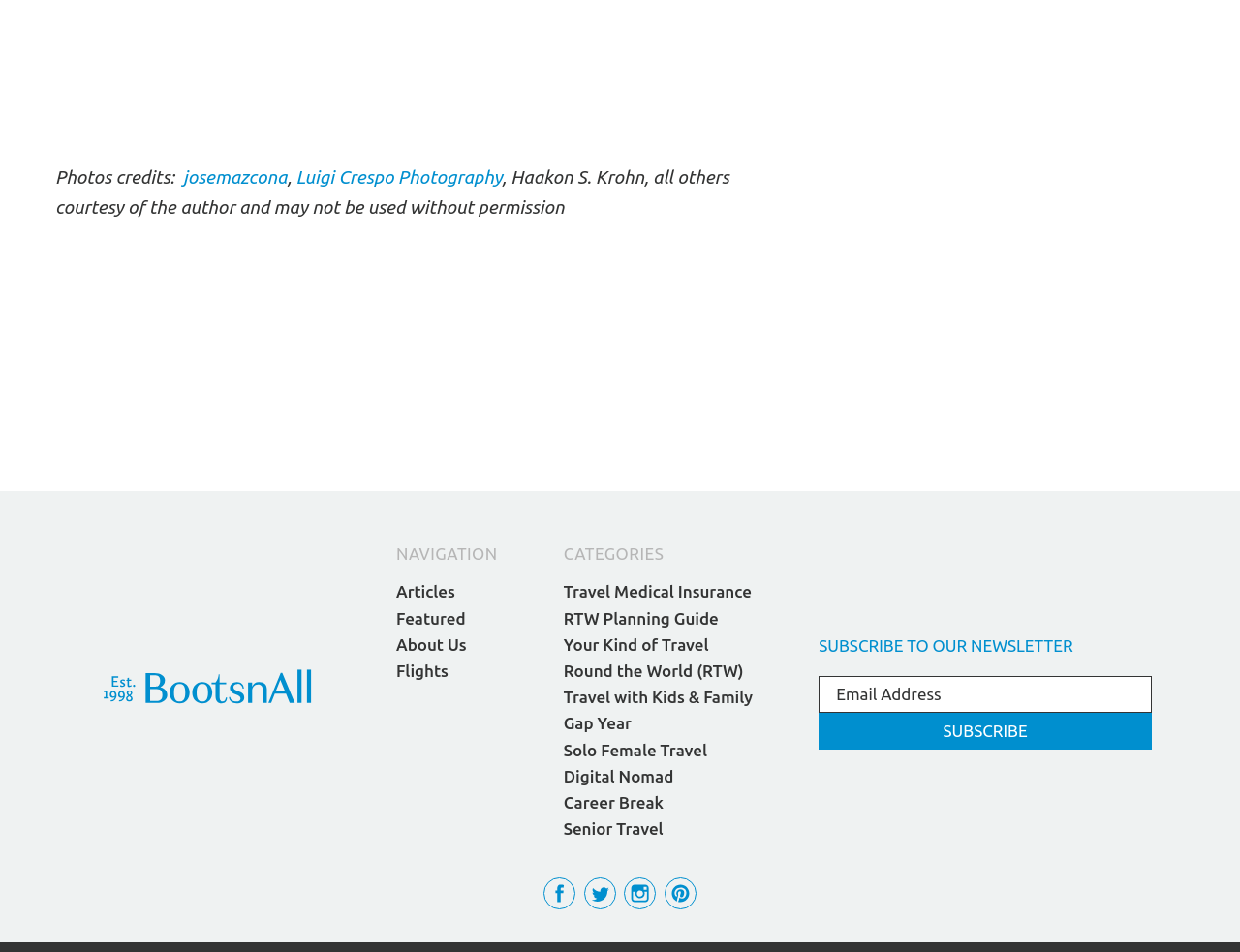Given the element description "Travel Medical Insurance", identify the bounding box of the corresponding UI element.

[0.454, 0.612, 0.606, 0.631]